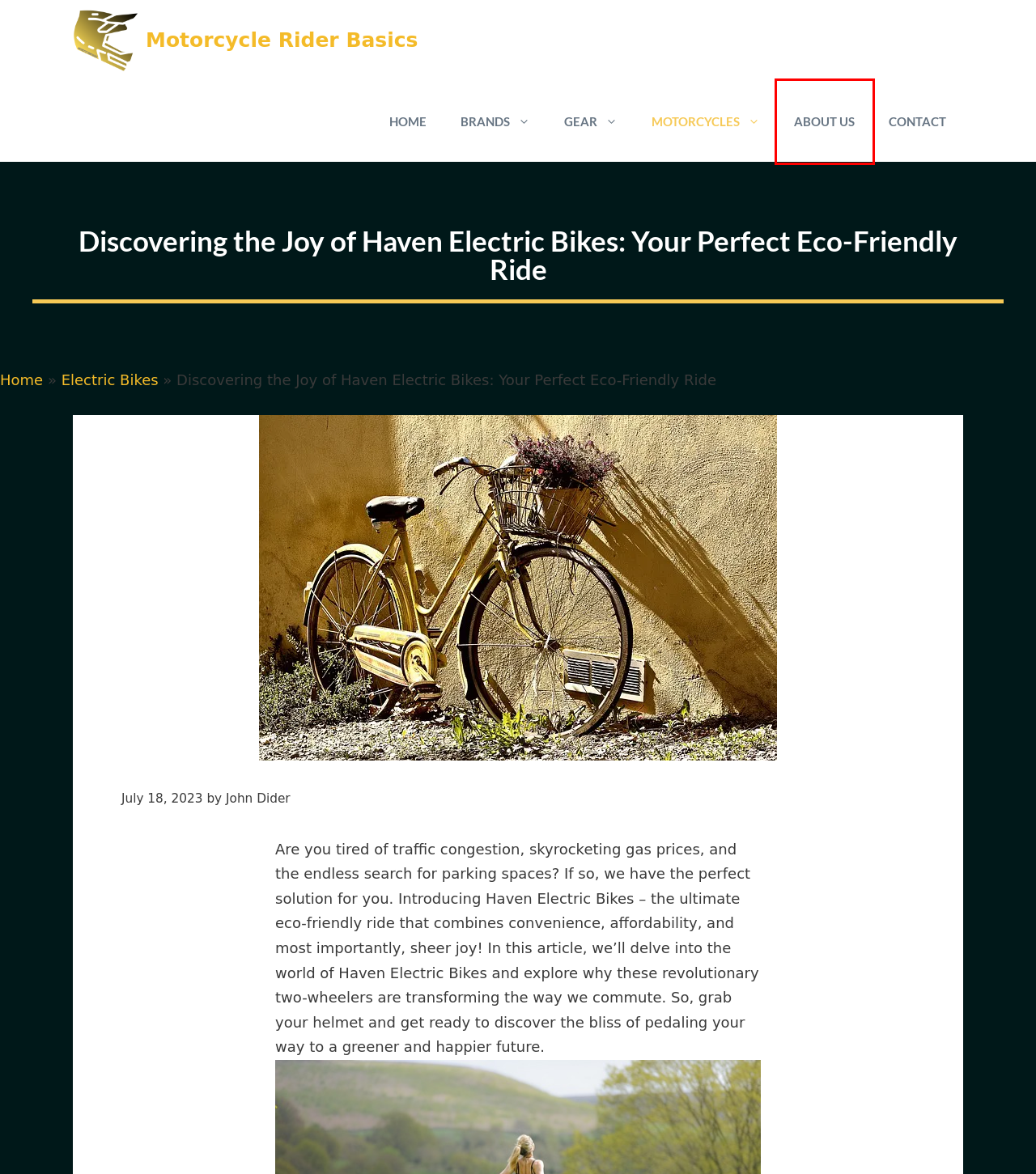Observe the screenshot of a webpage with a red bounding box around an element. Identify the webpage description that best fits the new page after the element inside the bounding box is clicked. The candidates are:
A. Contact » Motorcycle Rider Basics
B. Gear » Motorcycle Rider Basics
C. Motorcycles » Motorcycle Rider Basics
D. Revive Your Ride: Simple Solutions For Motorcycle Bad Gas! » Motorcycle Rider Basics
E. John Dider » Motorcycle Rider Basics
F. Brands » Motorcycle Rider Basics
G. About Us » Motorcycle Rider Basics
H. Motorcycle Rider Basics »

G